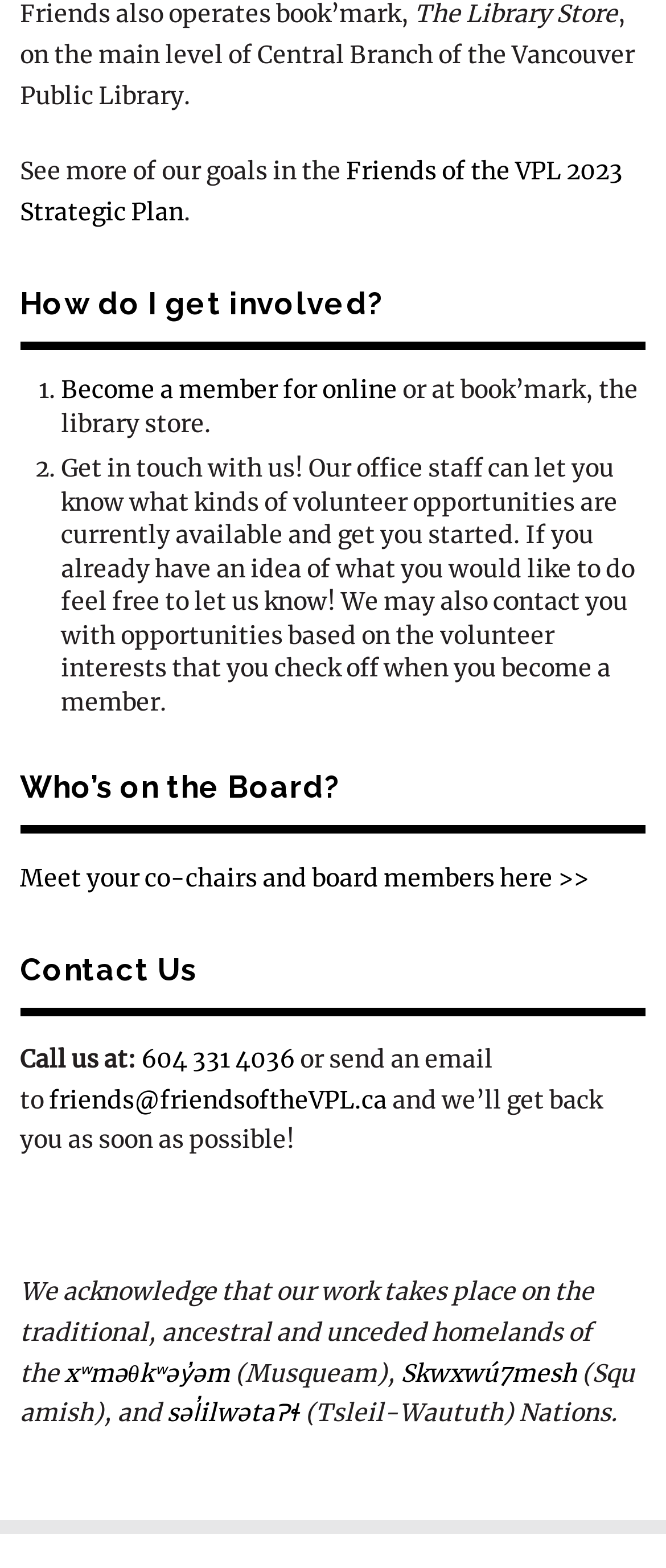Please determine the bounding box coordinates of the element to click on in order to accomplish the following task: "Meet your co-chairs and board members". Ensure the coordinates are four float numbers ranging from 0 to 1, i.e., [left, top, right, bottom].

[0.03, 0.55, 0.884, 0.569]